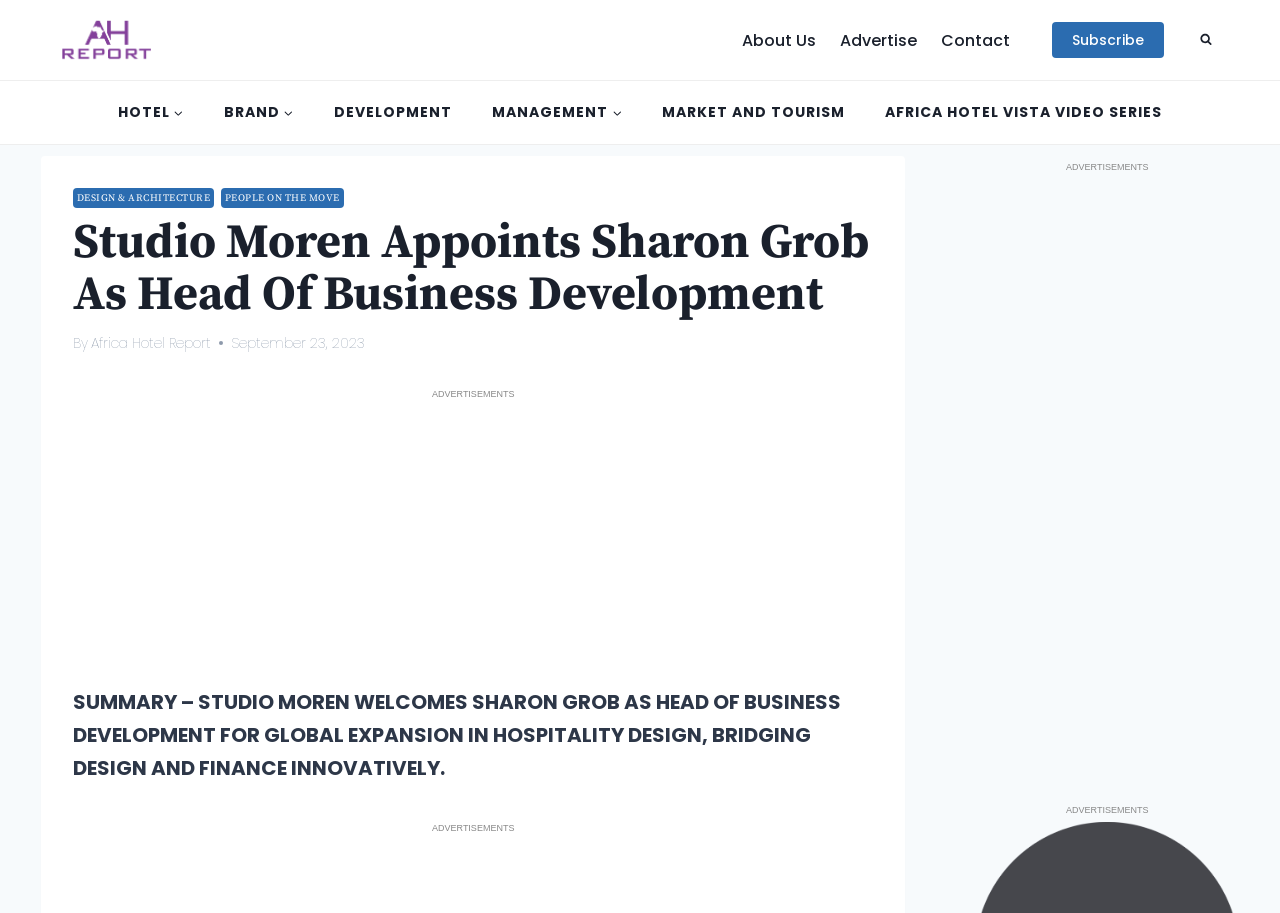What is Sharon Grob's new role?
Please elaborate on the answer to the question with detailed information.

This information is obtained from the heading 'Studio Moren Appoints Sharon Grob As Head Of Business Development' which is a sub-element of the root element.